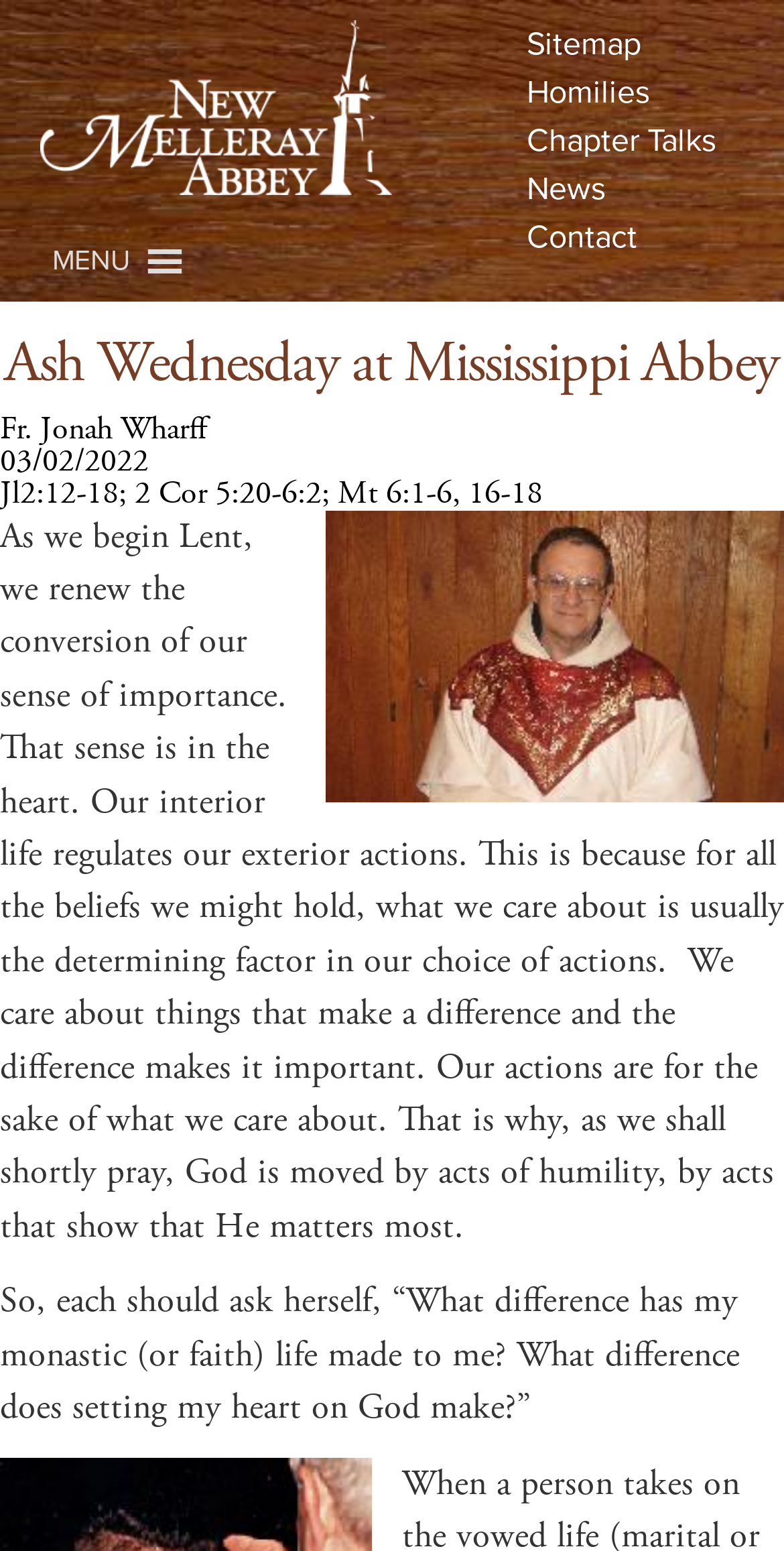Identify the bounding box coordinates for the region of the element that should be clicked to carry out the instruction: "Click the Sitemap link". The bounding box coordinates should be four float numbers between 0 and 1, i.e., [left, top, right, bottom].

[0.672, 0.015, 0.818, 0.041]